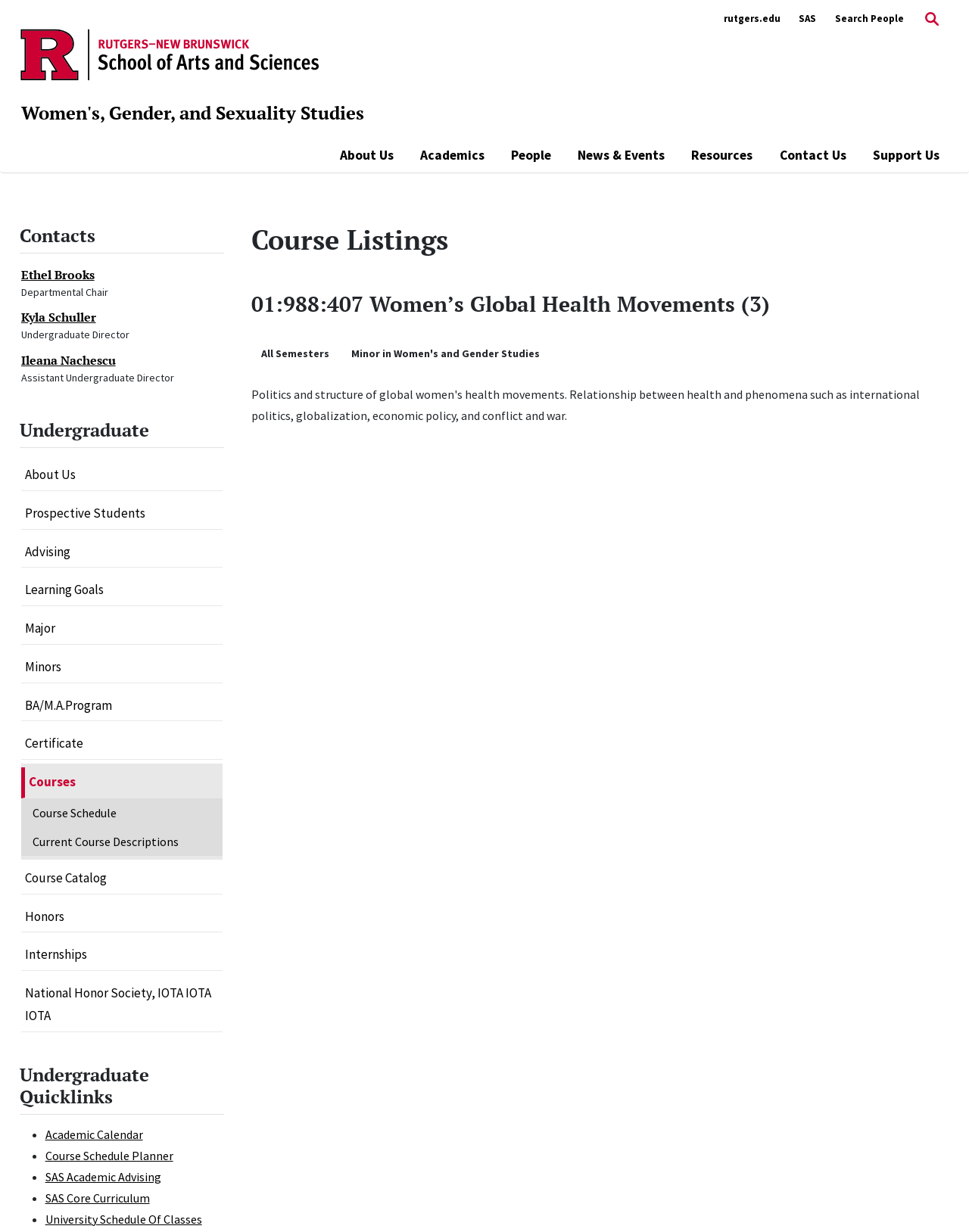Refer to the image and provide an in-depth answer to the question: 
What is the name of the honor society?

I found the answer by looking at the links on the webpage. One of the links is 'National Honor Society, IOTA IOTA IOTA', which suggests that IOTA IOTA IOTA is the name of the honor society.